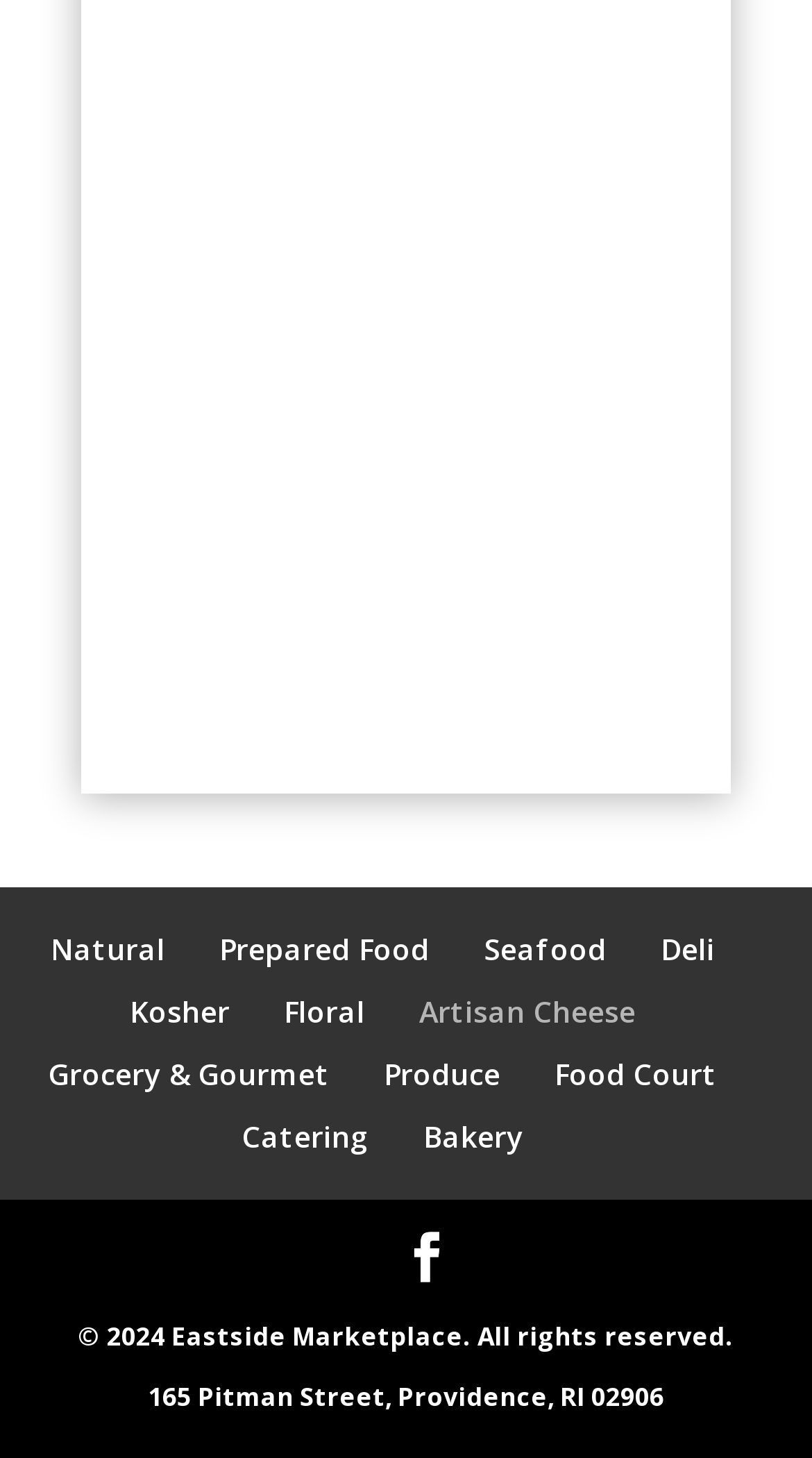Provide the bounding box coordinates of the HTML element this sentence describes: "Bakery". The bounding box coordinates consist of four float numbers between 0 and 1, i.e., [left, top, right, bottom].

[0.522, 0.766, 0.645, 0.793]